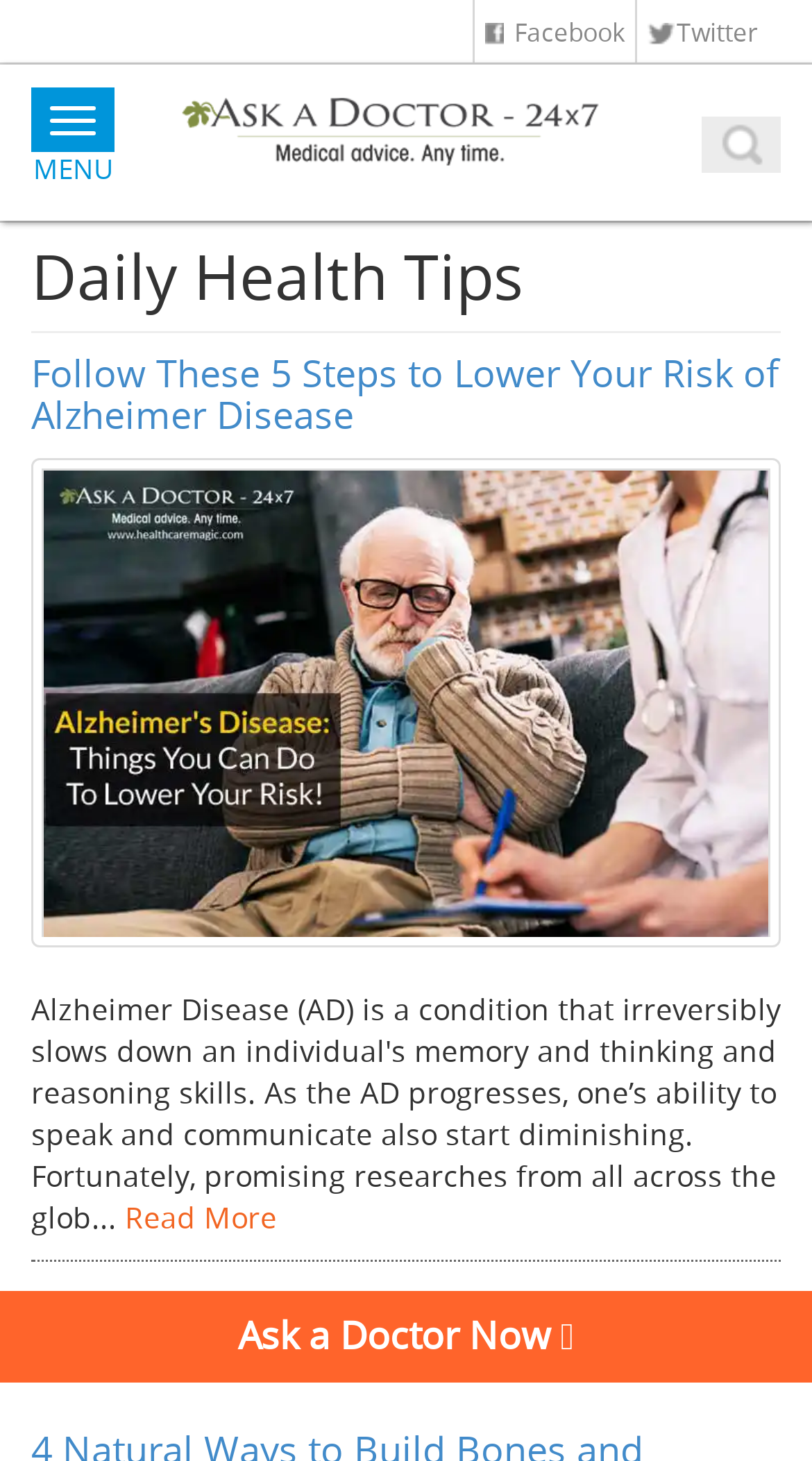Extract the main title from the webpage.

Daily Health Tips